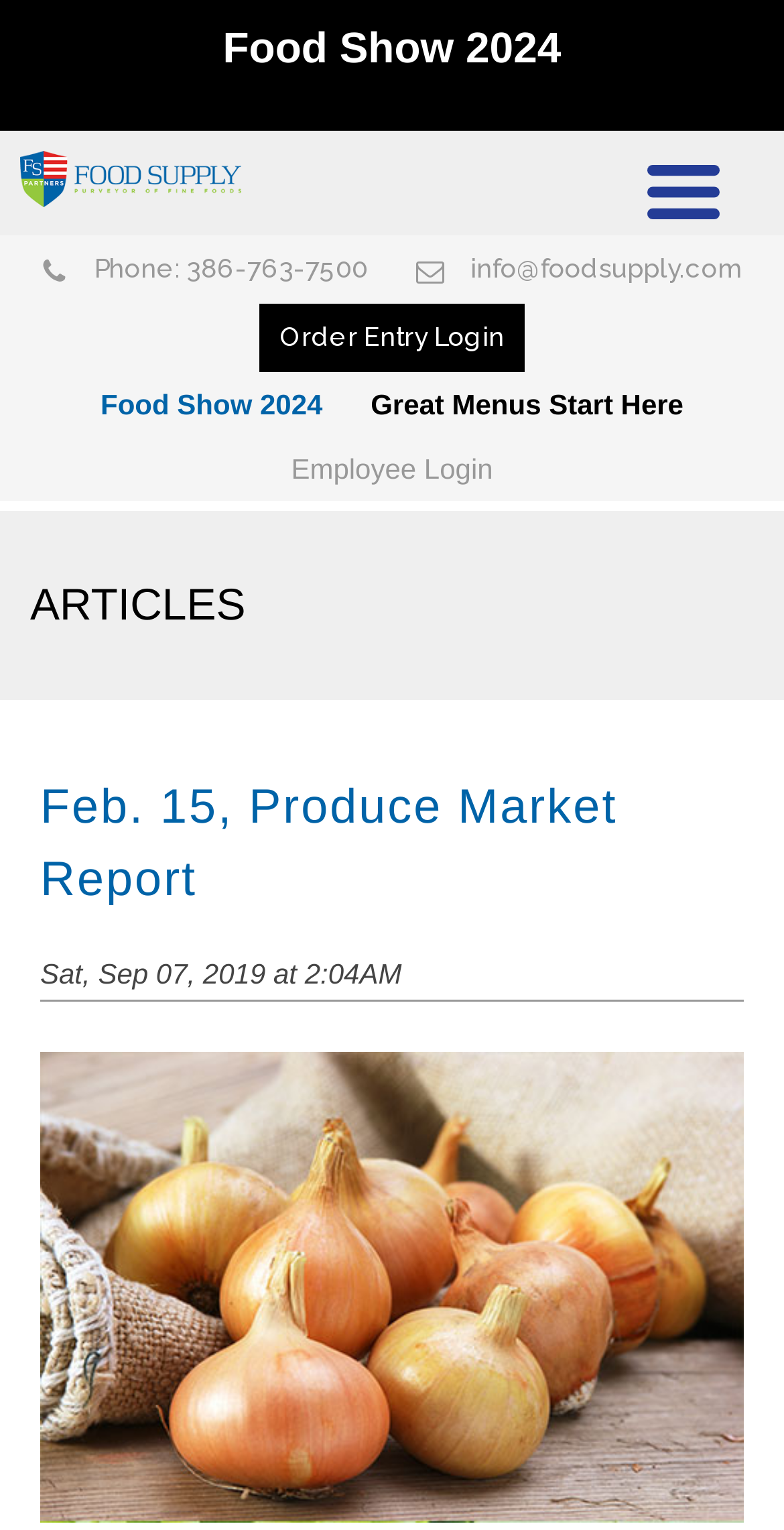Determine the bounding box coordinates for the HTML element described here: "Great Menus Start Here".

[0.447, 0.243, 0.897, 0.285]